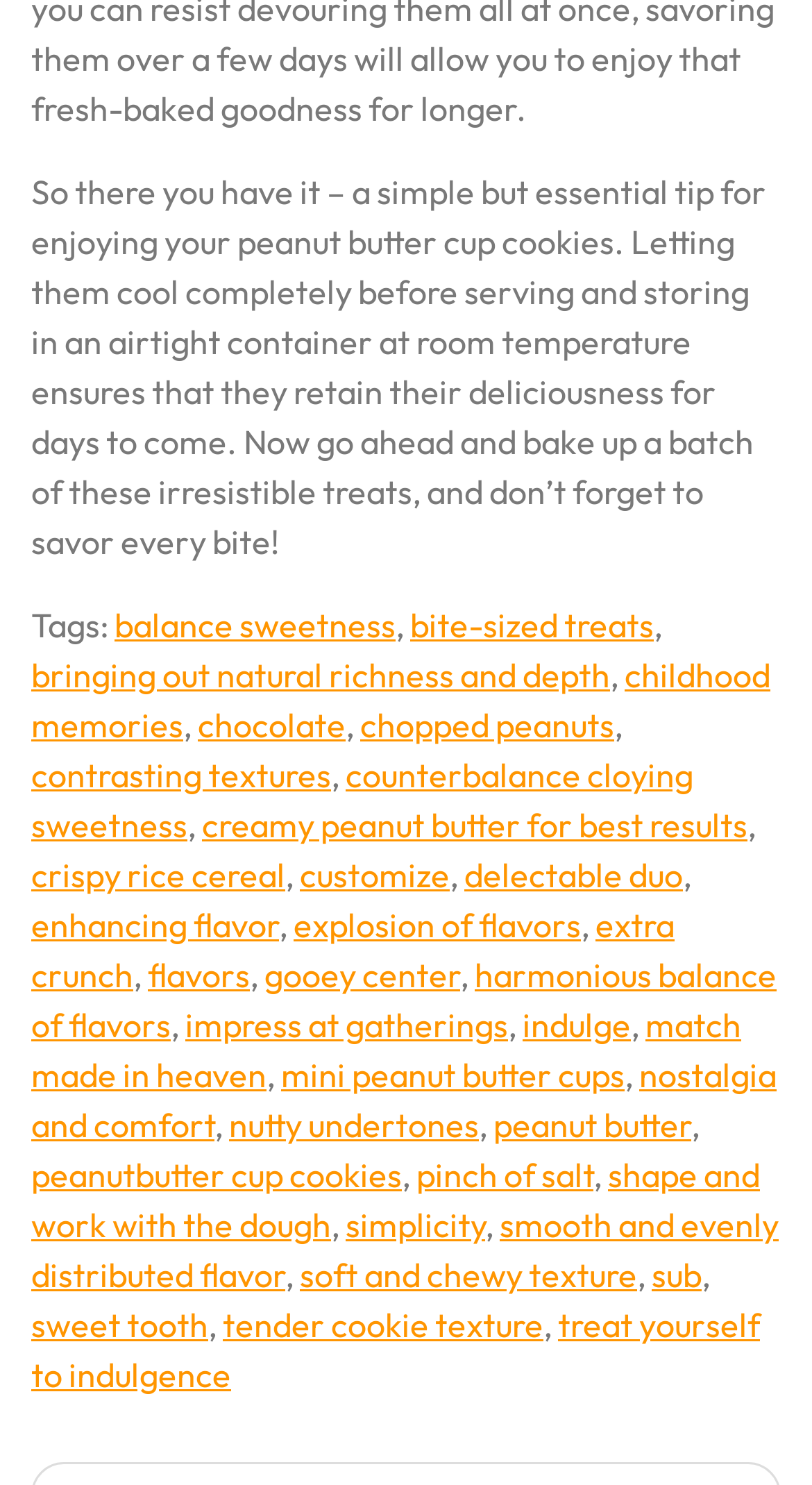What is the topic of the article?
Answer the question with a thorough and detailed explanation.

The topic of the article can be determined by reading the first paragraph of the text, which mentions 'peanut butter cup cookies' and provides tips for enjoying them.